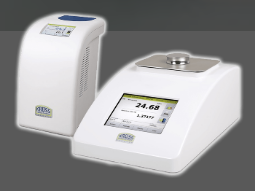What is the primary material of the refractometer's casing?
Using the image, respond with a single word or phrase.

White